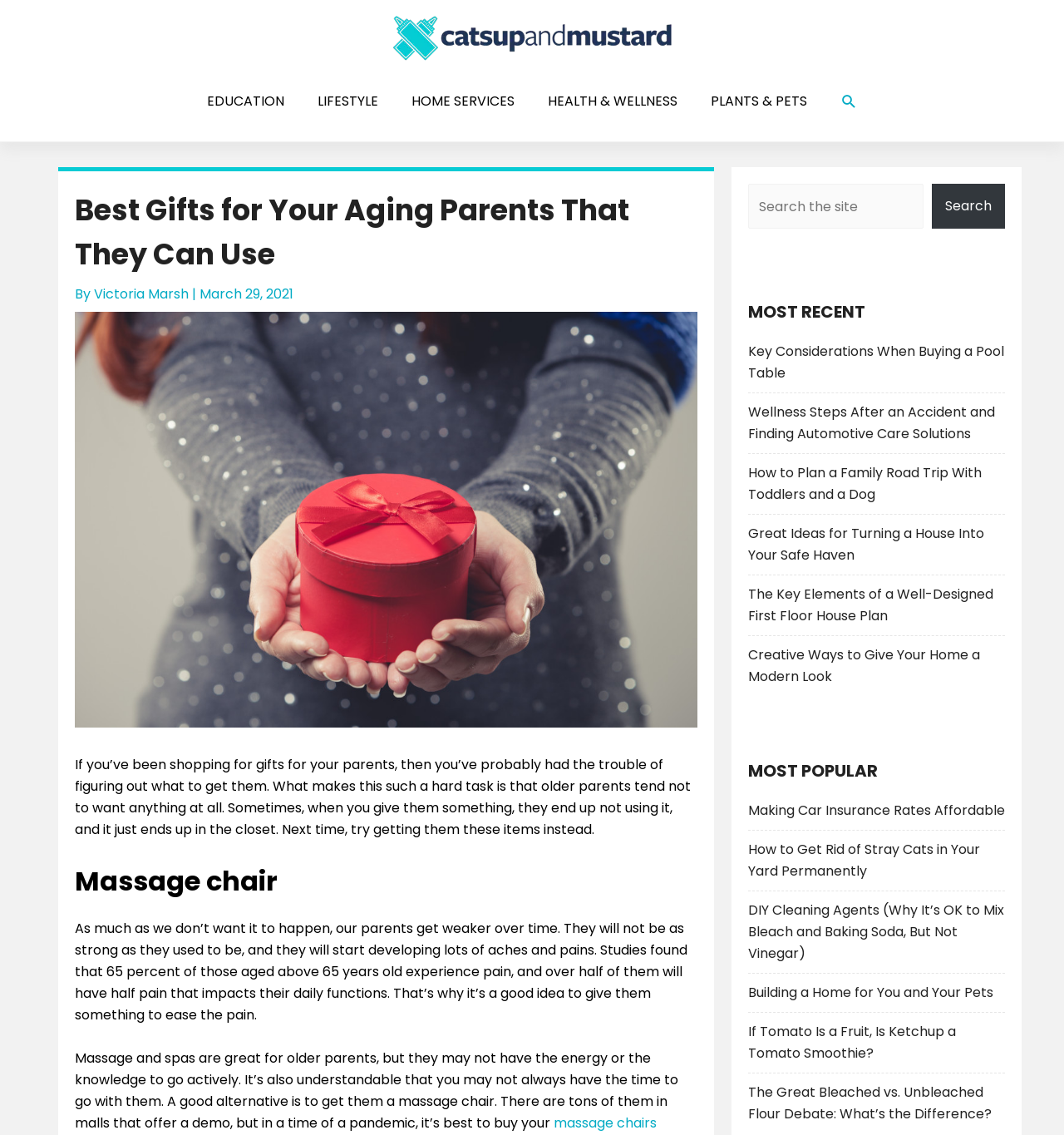Please provide a detailed answer to the question below based on the screenshot: 
What is the author of the article?

I found the author's name by looking at the link element with the text 'Victoria Marsh' below the heading 'Best Gifts for Your Aging Parents That They Can Use', which is a common location for author credits.